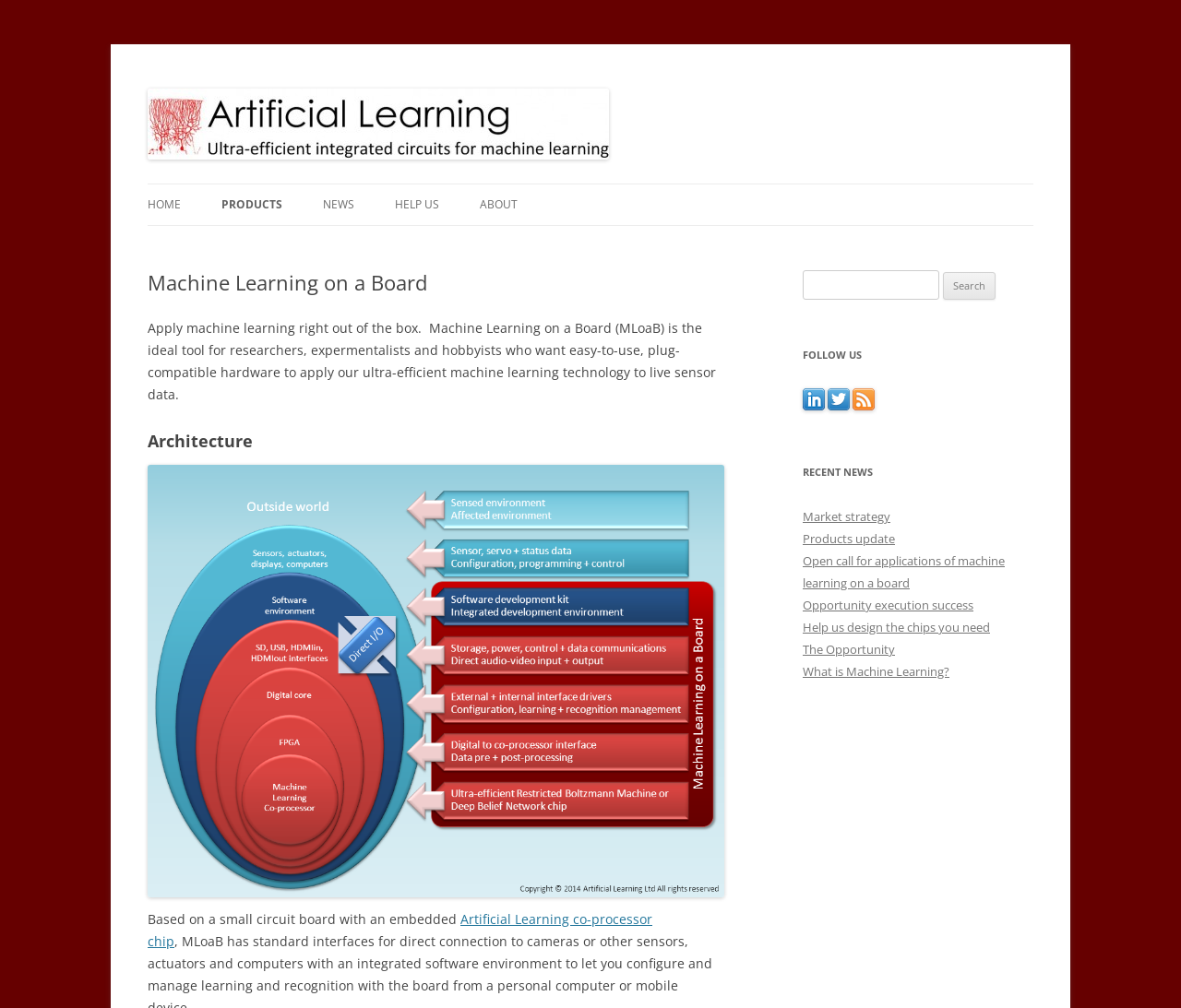Using the information from the screenshot, answer the following question thoroughly:
How many social media platforms are listed to follow?

By examining the webpage content, especially the section 'FOLLOW US', it can be seen that there are three social media platforms listed to follow, which are LinkedIn, Twitter, and RSS Feed.